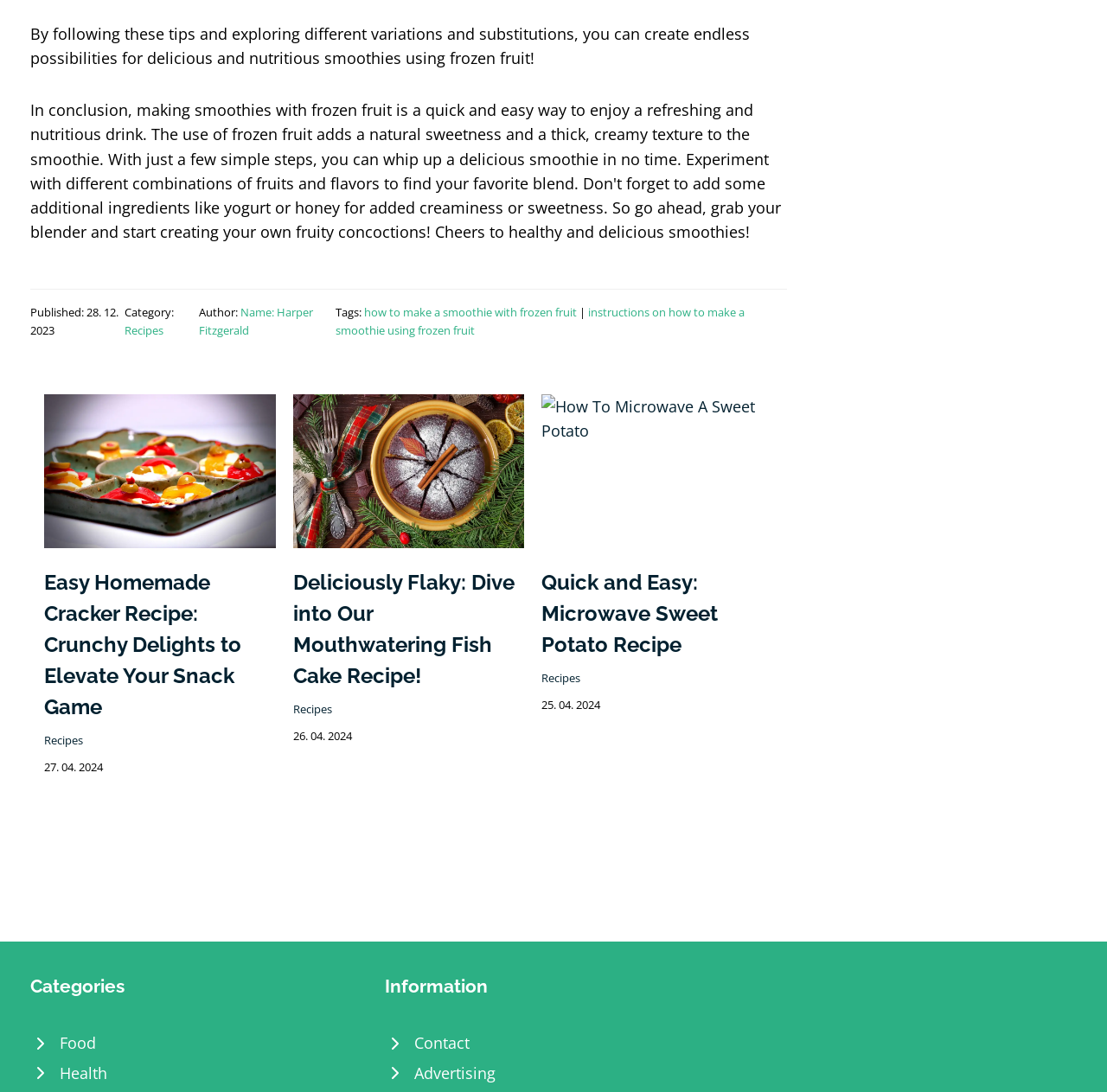Please give the bounding box coordinates of the area that should be clicked to fulfill the following instruction: "Read more about 70% Indian businesses already using AI projects or have something in the pipeline, highest in the world". The coordinates should be in the format of four float numbers from 0 to 1, i.e., [left, top, right, bottom].

None